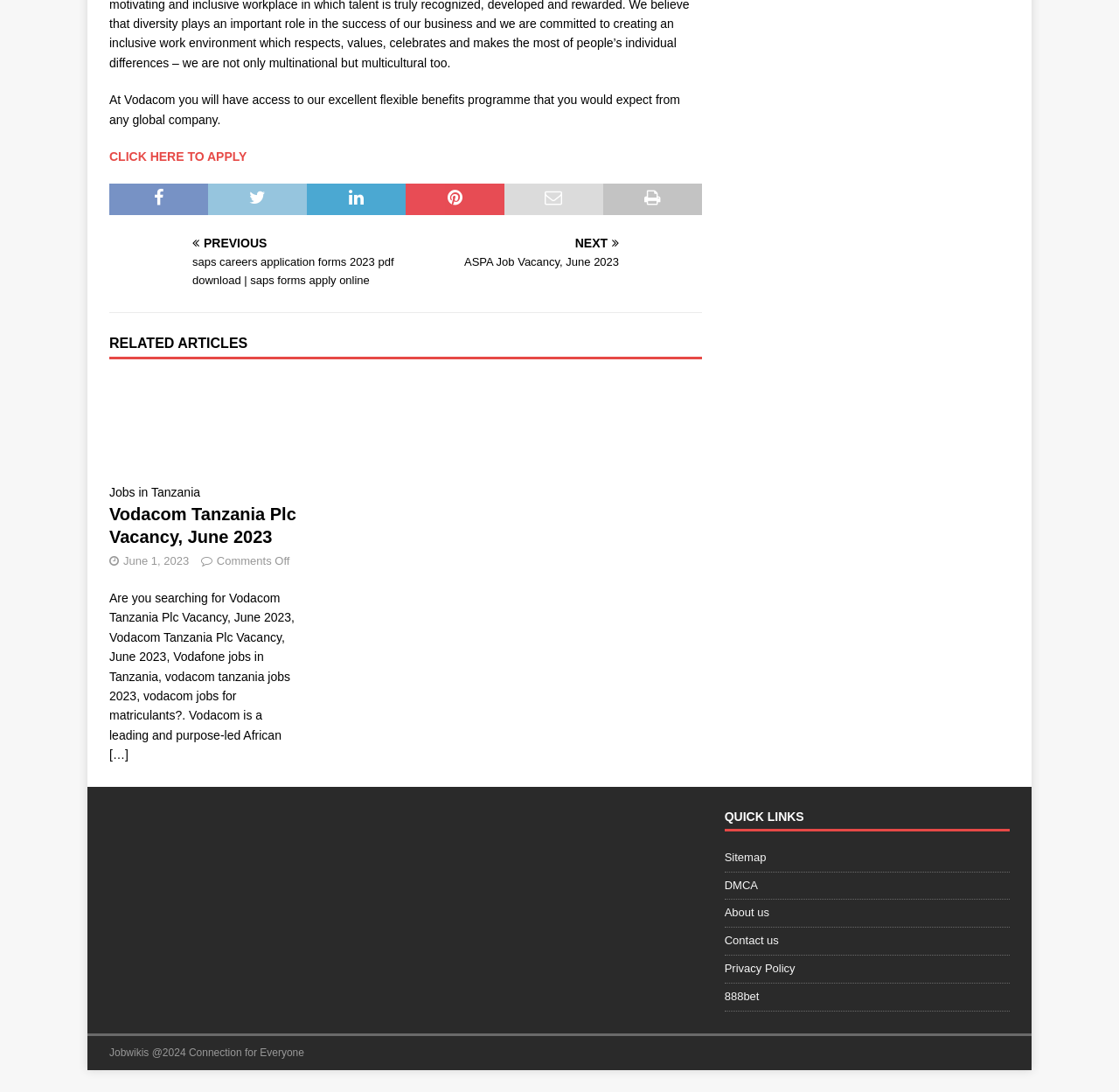Please specify the bounding box coordinates of the region to click in order to perform the following instruction: "Visit 'saps careers application forms 2023 pdf download'".

[0.098, 0.217, 0.356, 0.265]